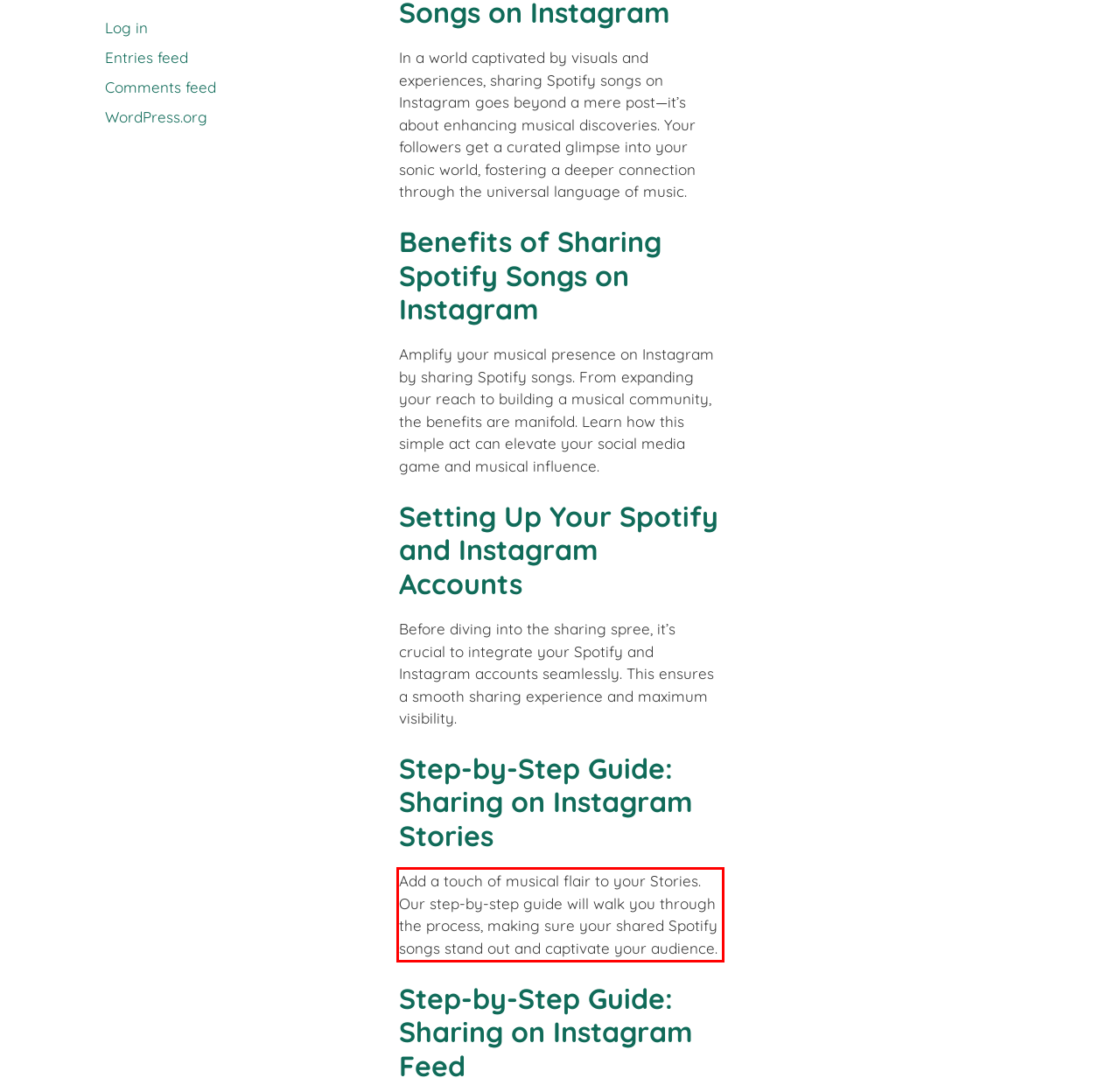You are provided with a webpage screenshot that includes a red rectangle bounding box. Extract the text content from within the bounding box using OCR.

Add a touch of musical flair to your Stories. Our step-by-step guide will walk you through the process, making sure your shared Spotify songs stand out and captivate your audience.